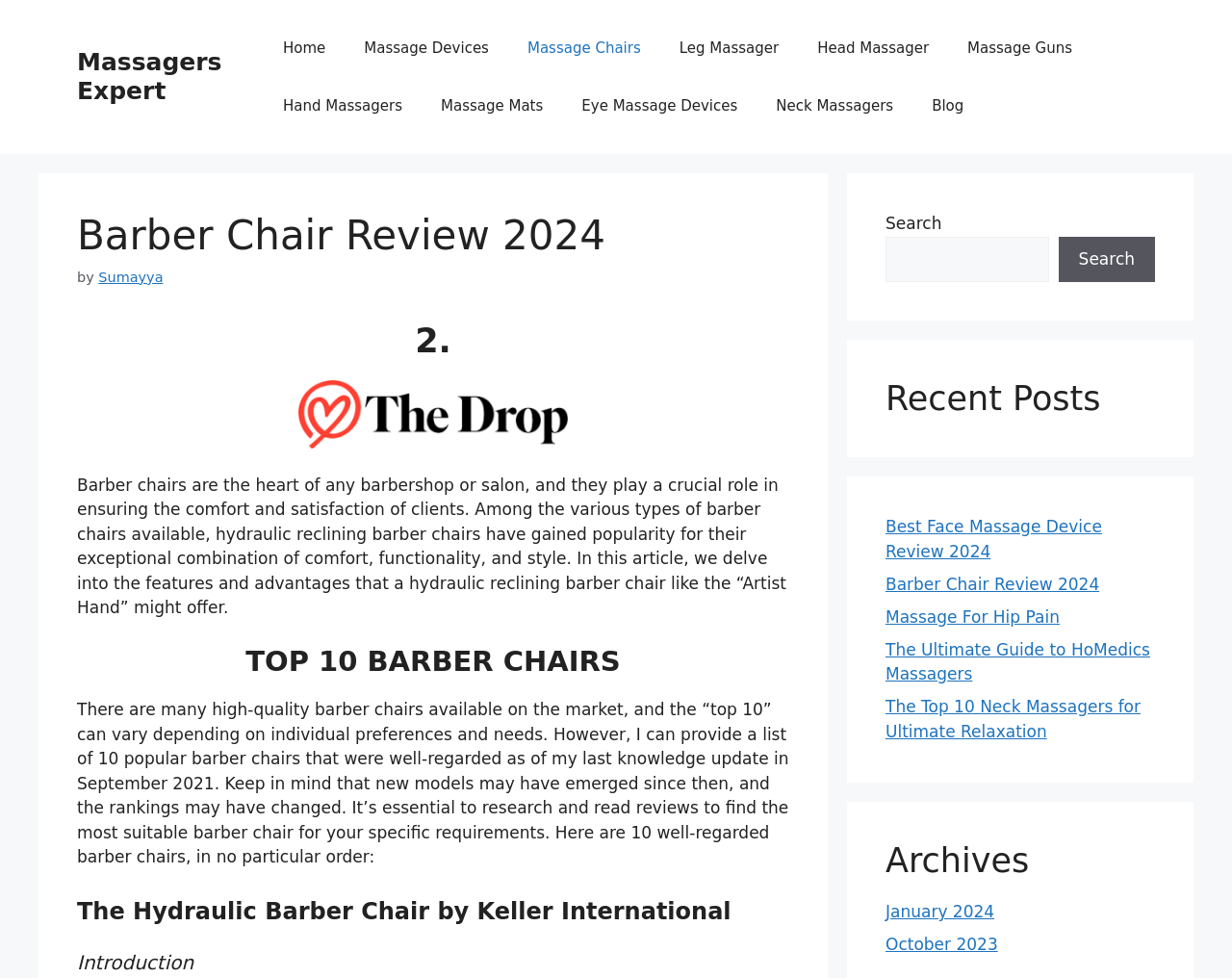Please provide a one-word or short phrase answer to the question:
What is the name of the author of this article?

Sumayya